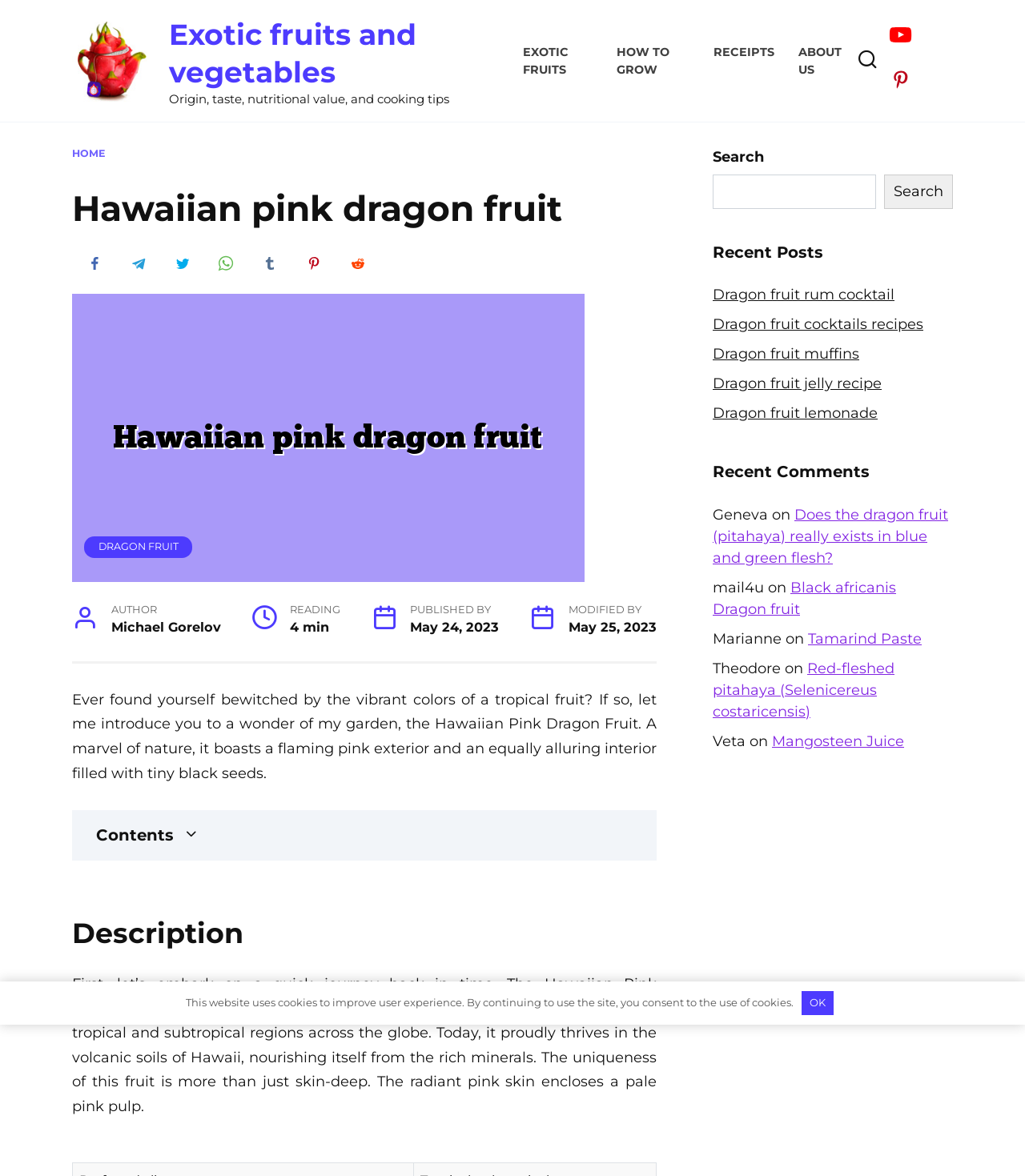What type of recipes are mentioned in the 'Recent Posts' section?
Based on the screenshot, answer the question with a single word or phrase.

Dragon fruit recipes